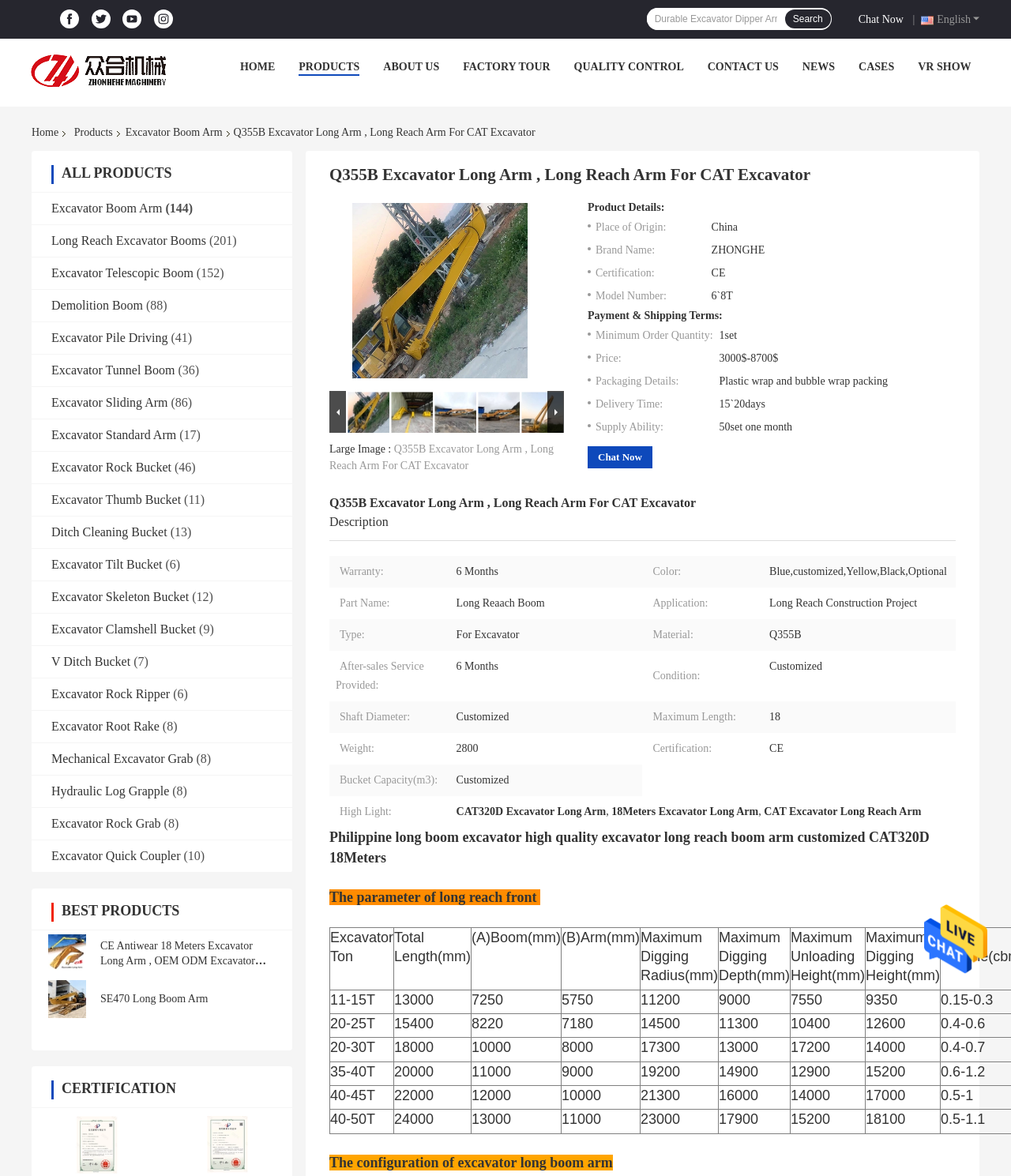Find the bounding box coordinates of the element you need to click on to perform this action: 'Chat now'. The coordinates should be represented by four float values between 0 and 1, in the format [left, top, right, bottom].

[0.849, 0.009, 0.9, 0.023]